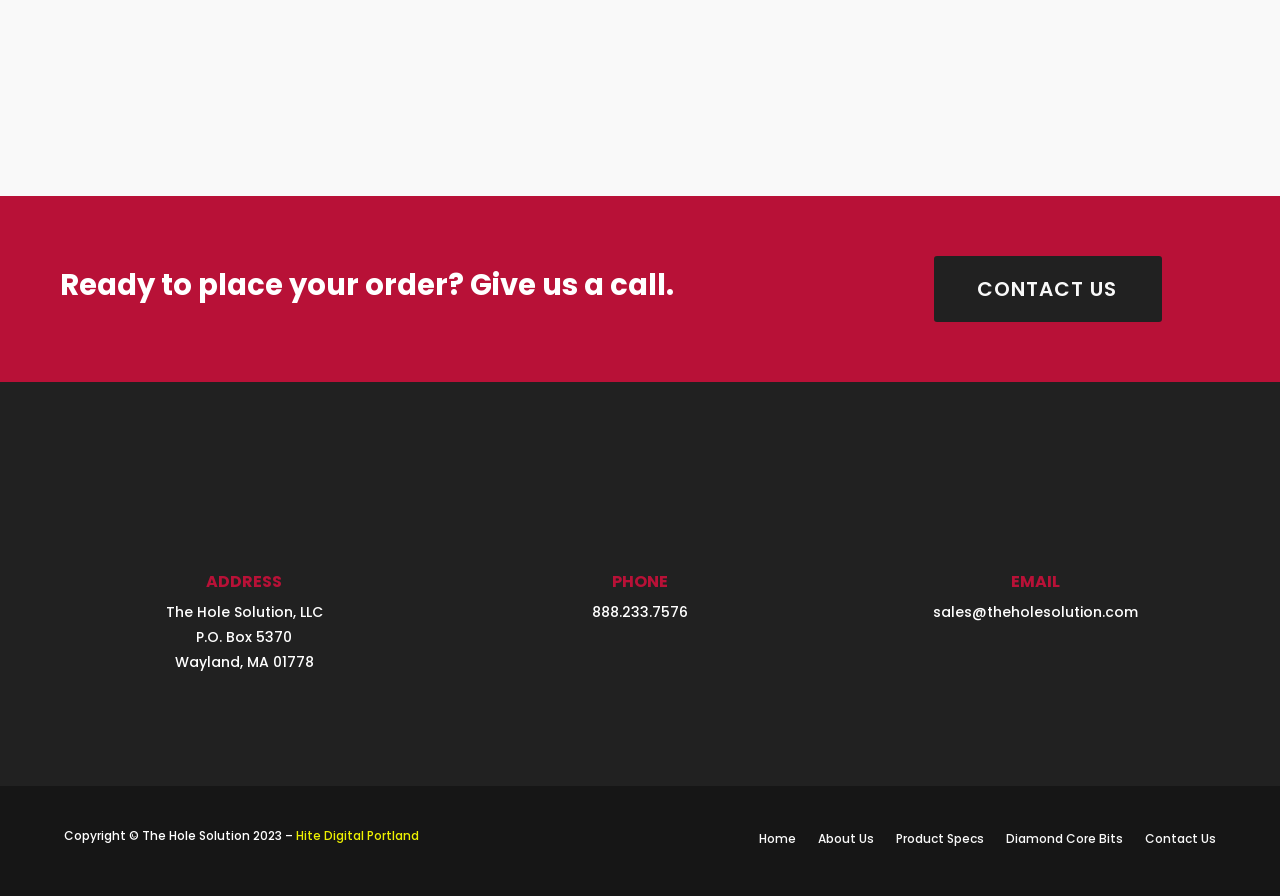Locate the UI element described as follows: "Contact Us$". Return the bounding box coordinates as four float numbers between 0 and 1 in the order [left, top, right, bottom].

[0.213, 0.03, 0.365, 0.083]